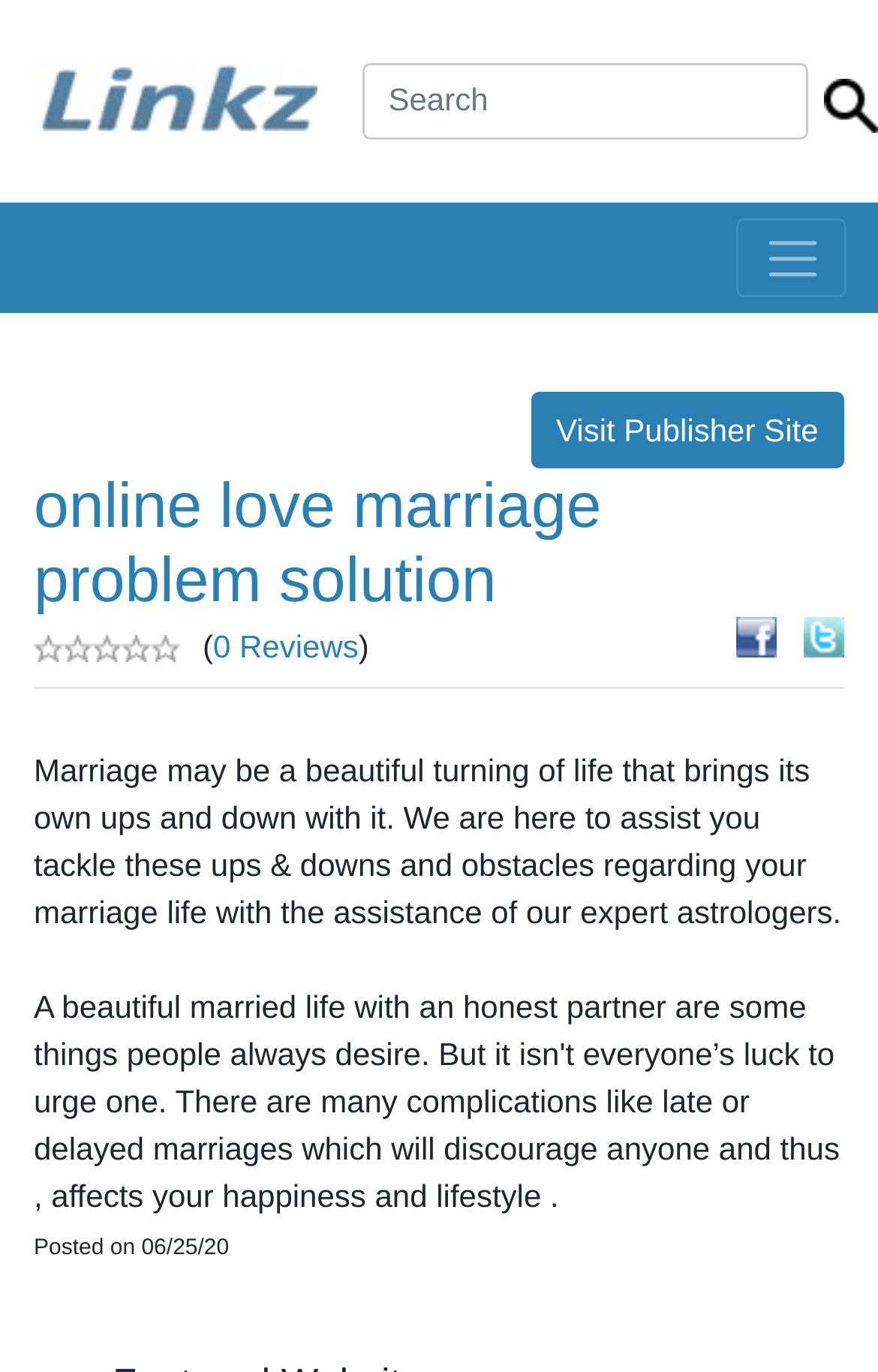How many images are present in the top section?
Please respond to the question with a detailed and informative answer.

In the top section of the webpage, I counted six images, including the logo image and five small images arranged horizontally.